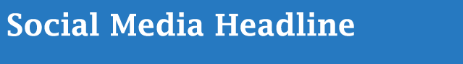What is the font color of the title? Refer to the image and provide a one-word or short phrase answer.

white